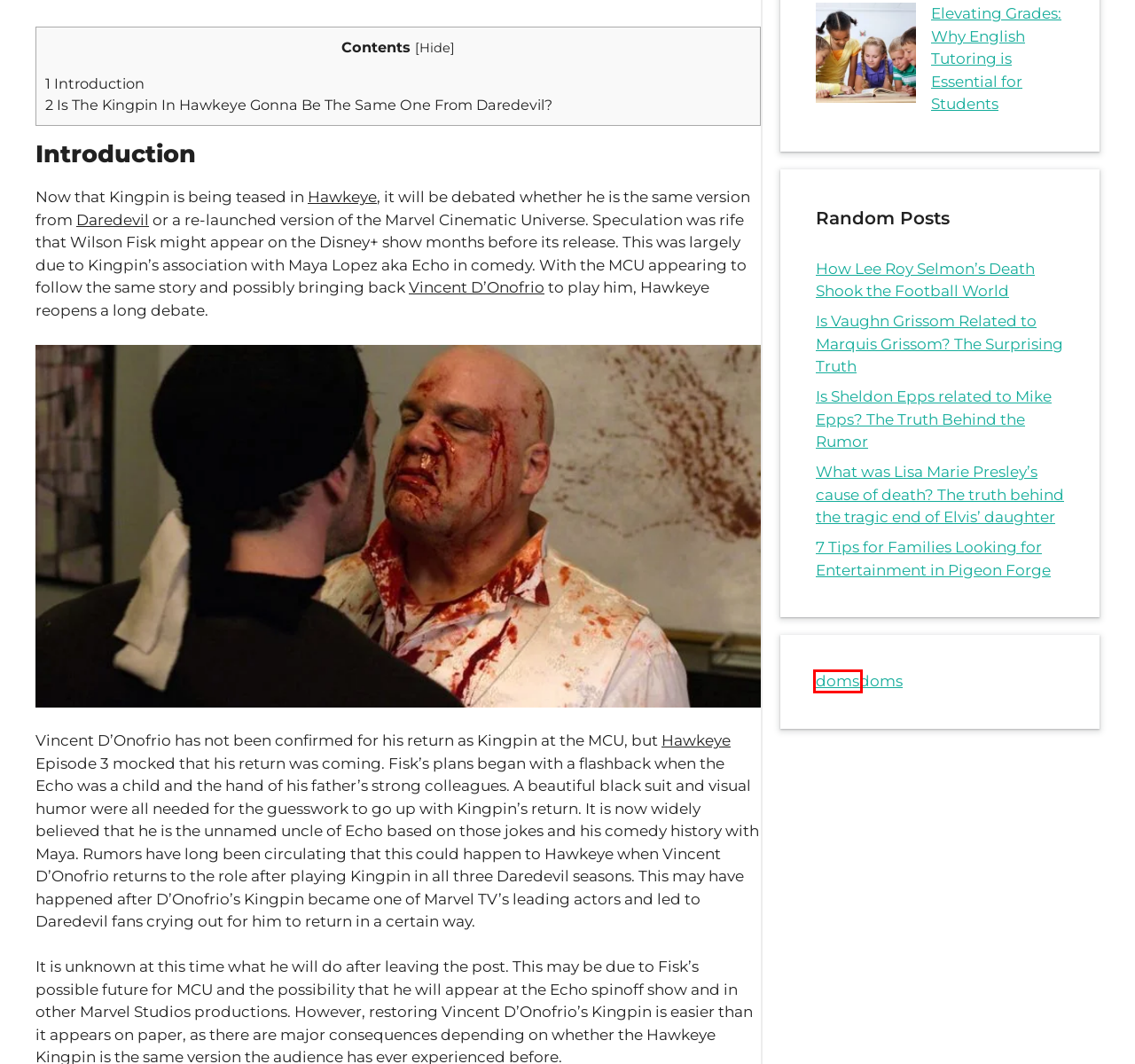Given a screenshot of a webpage with a red rectangle bounding box around a UI element, select the best matching webpage description for the new webpage that appears after clicking the highlighted element. The candidate descriptions are:
A. How Lee Roy Selmon’s Death Shook the Football World
B. Is Sheldon Epps related to Mike Epps? The Truth Behind the Rumor
C. Generative AI in Fintech: Use Cases and Future Opportunities - Doms2cents
D. Is Vaughn Grissom Related to Marquis Grissom? The Surprising Truth
E. Elevating Grades: Why English Tutoring is Essential for Students
F. 7 Tips for Families Looking for Entertainment in Pigeon Forge
G. Charlie Cox might have a huge appearance as Daredevil in Hawkeye before Spiderman: No Way Home
H. What was Lisa Marie Presley’s cause of death? The truth behind the tragic end of Elvis’ daughter

C